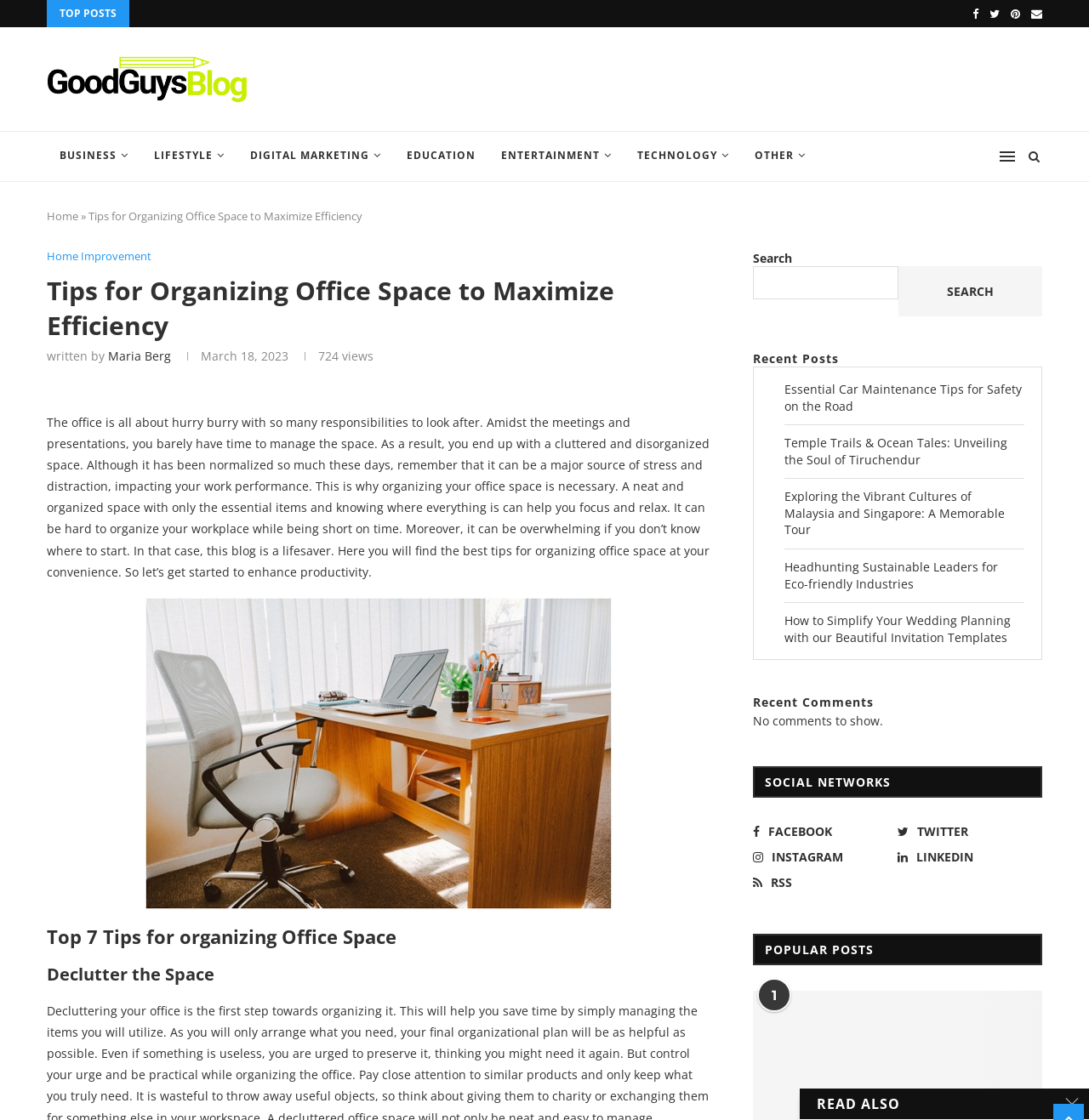What is the author of the blog post?
Kindly answer the question with as much detail as you can.

I found the author's name by looking at the link 'Maria Berg' next to the text 'written by'.